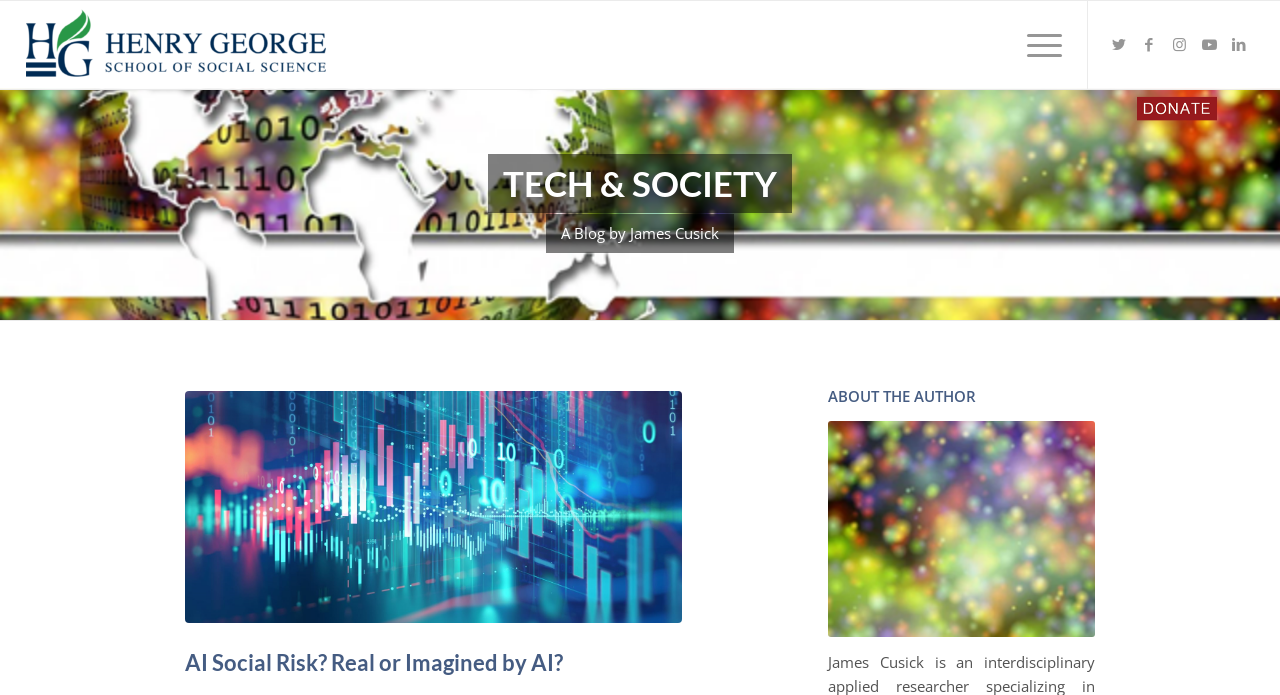Bounding box coordinates should be in the format (top-left x, top-left y, bottom-right x, bottom-right y) and all values should be floating point numbers between 0 and 1. Determine the bounding box coordinate for the UI element described as: LinkedIn

[0.957, 0.042, 0.98, 0.085]